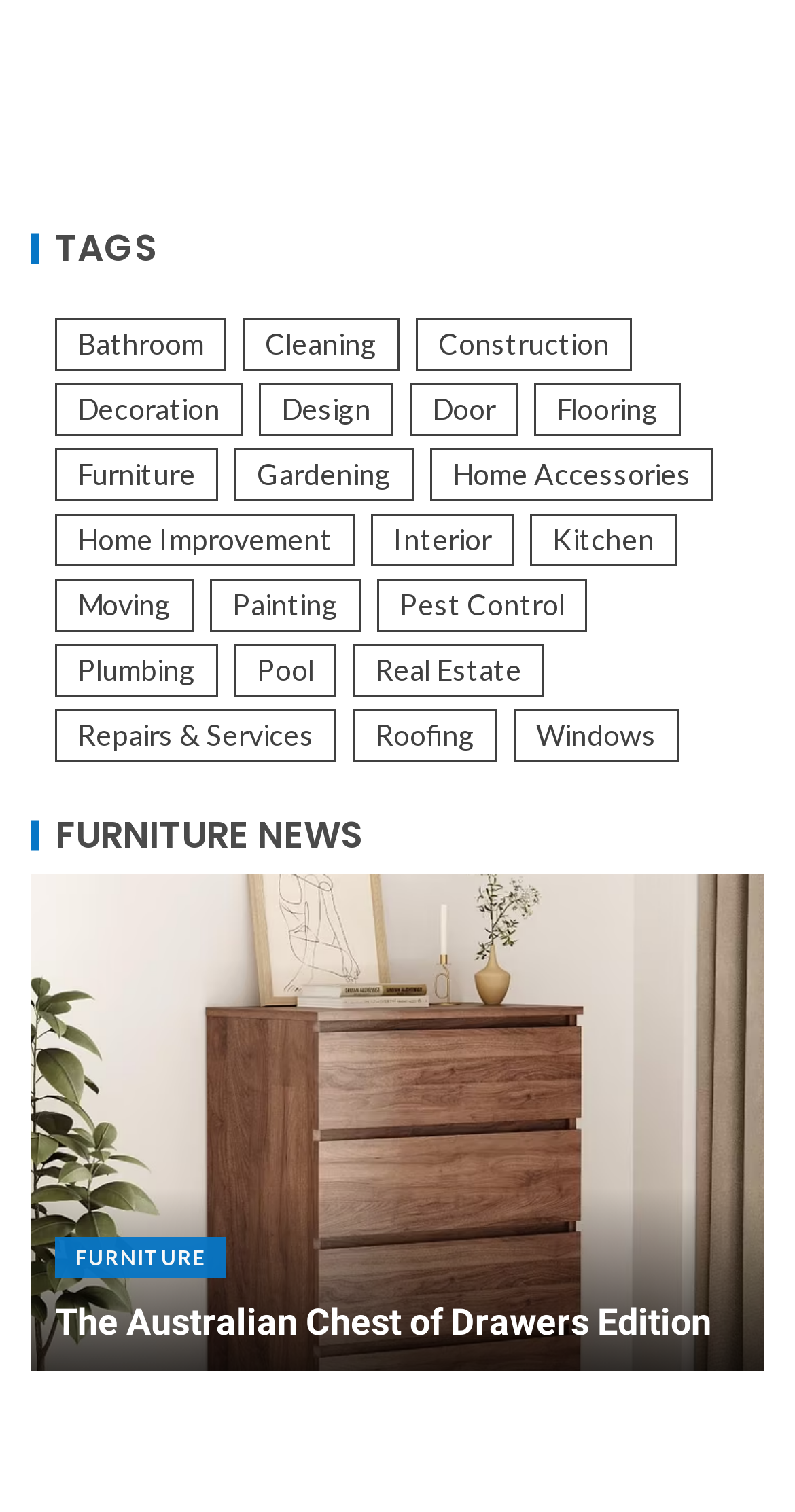Please provide a short answer using a single word or phrase for the question:
What is the last category listed on the webpage?

Windows